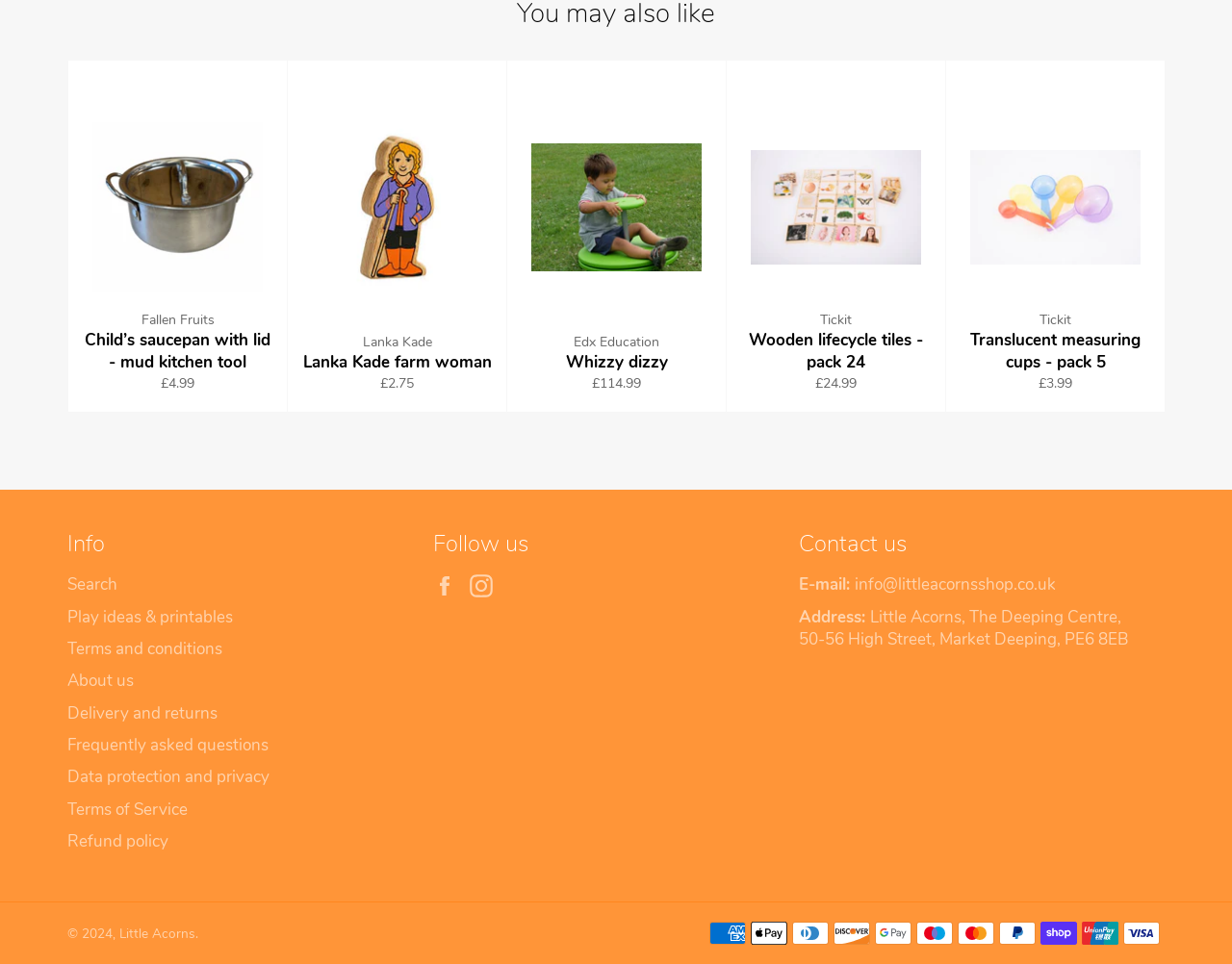Find the bounding box coordinates of the element to click in order to complete the given instruction: "Click the 'Facebook' link."

None